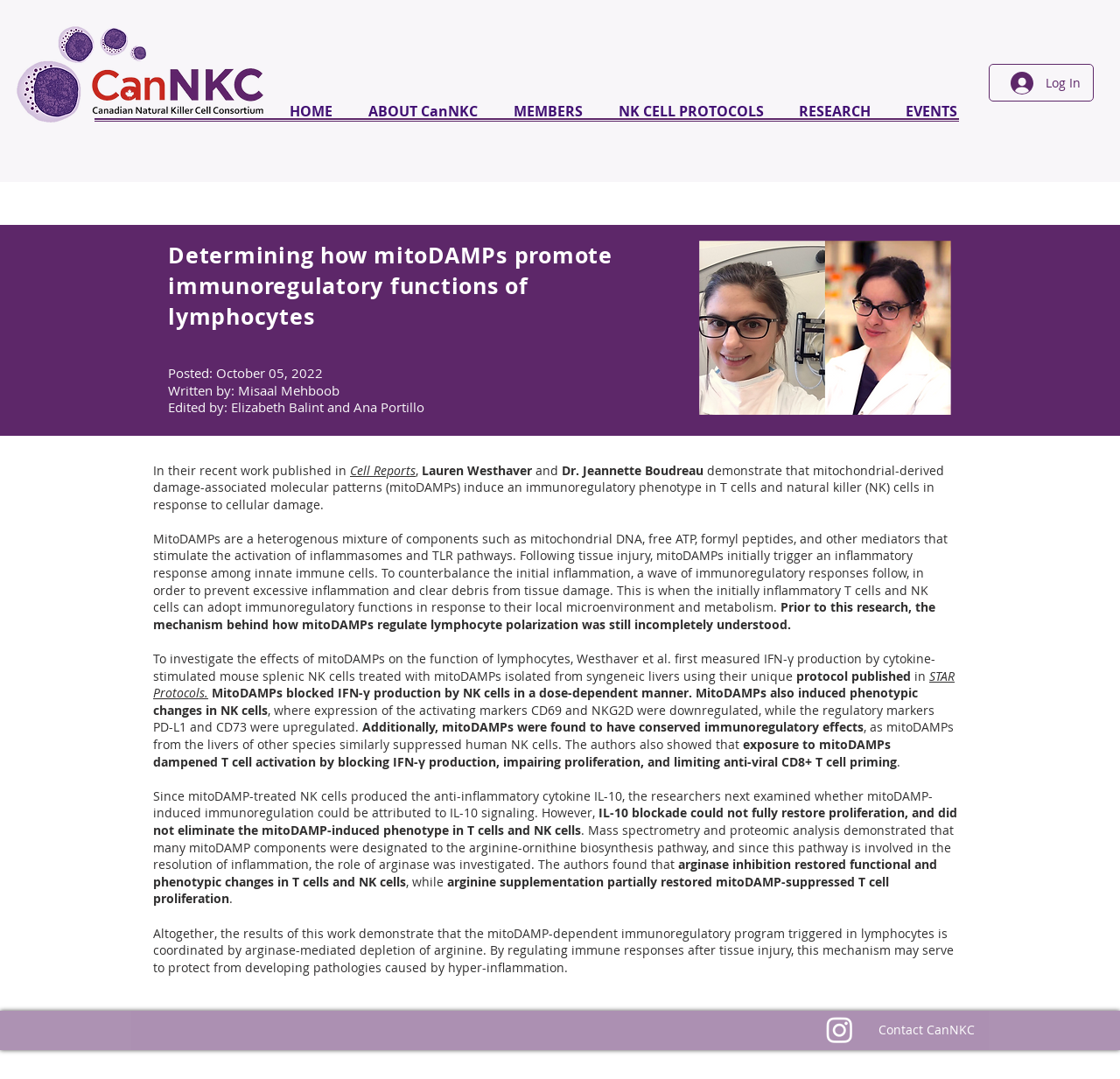Indicate the bounding box coordinates of the element that must be clicked to execute the instruction: "Click the 'SEARCH INTERNSHIPS' button". The coordinates should be given as four float numbers between 0 and 1, i.e., [left, top, right, bottom].

None